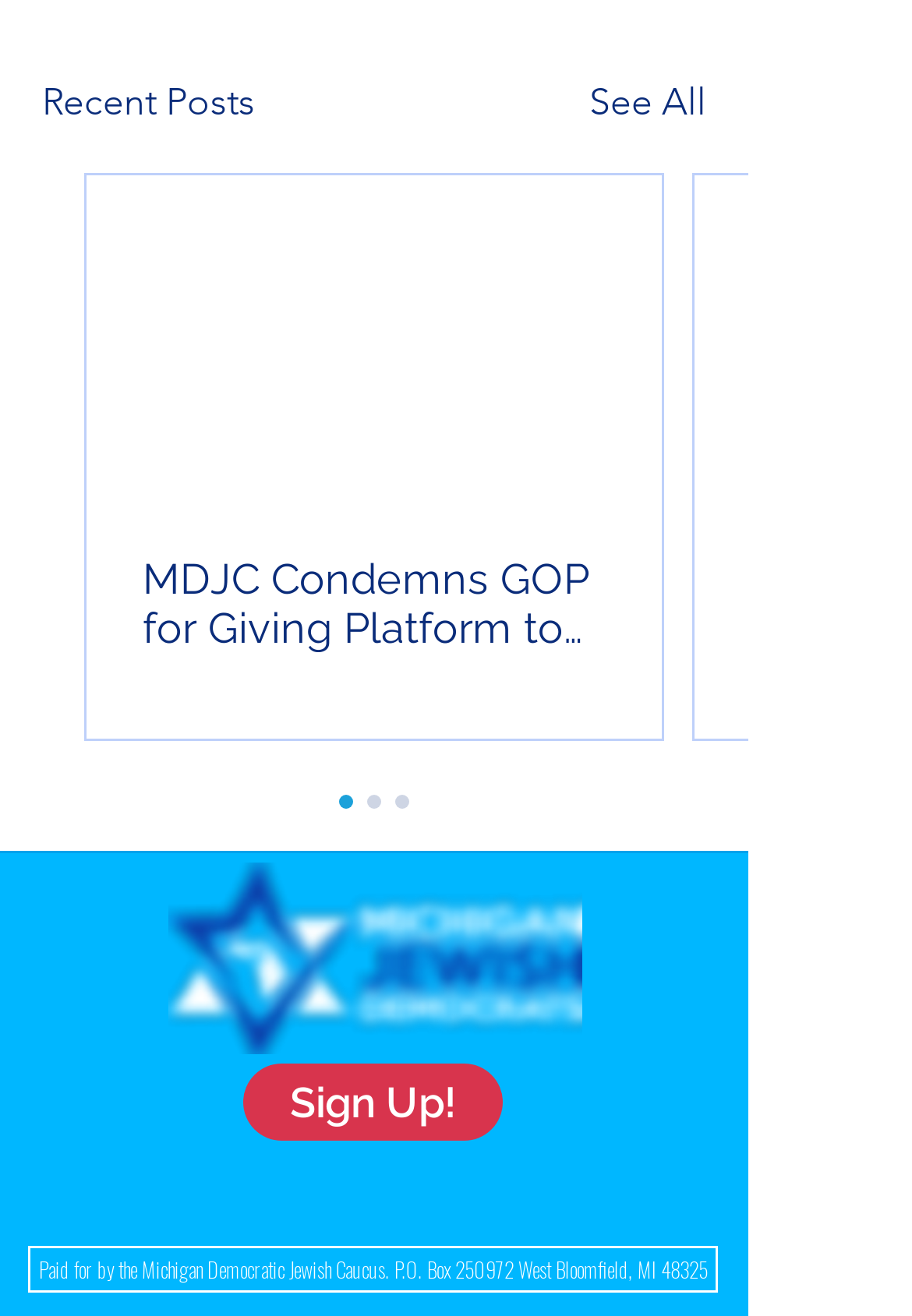Using the element description: "See All", determine the bounding box coordinates. The coordinates should be in the format [left, top, right, bottom], with values between 0 and 1.

[0.646, 0.057, 0.774, 0.099]